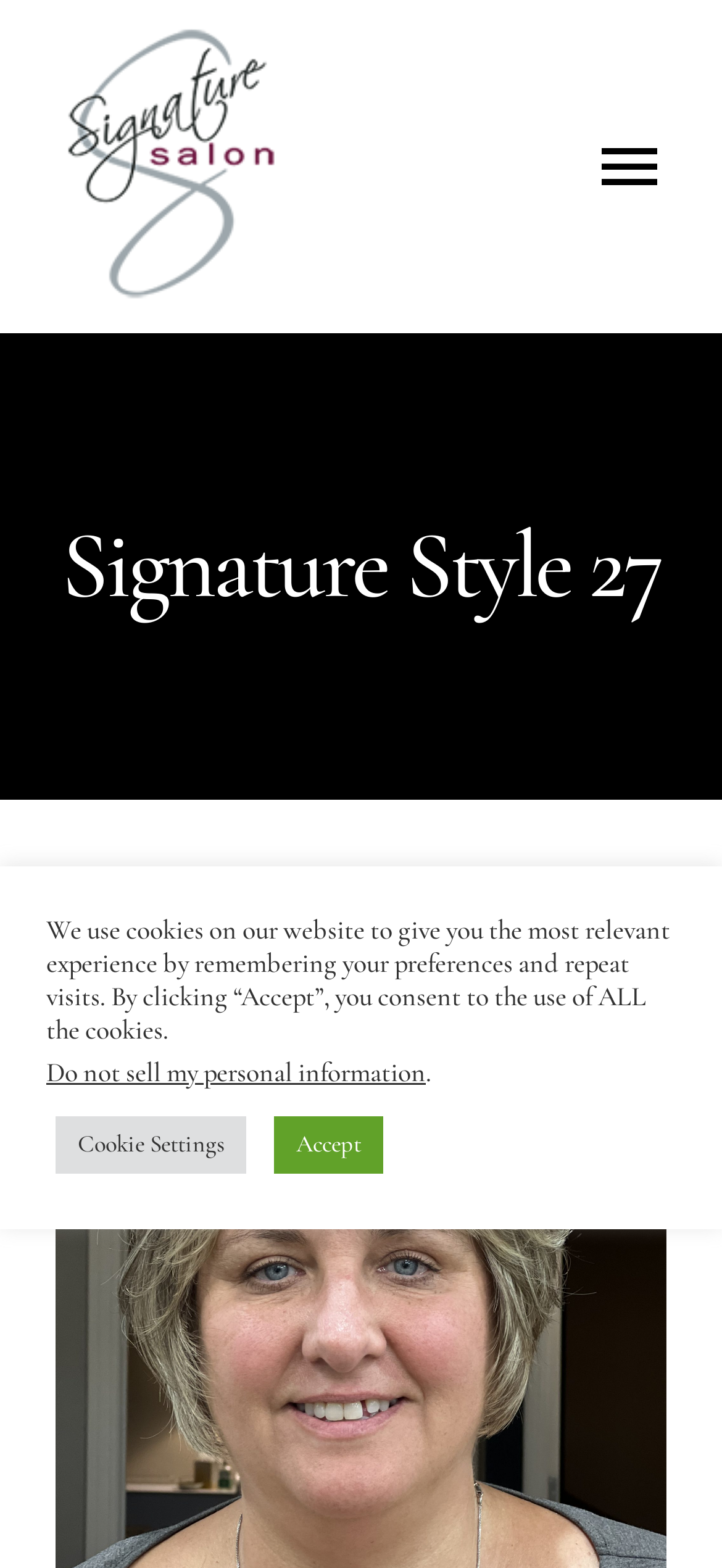Carefully examine the image and provide an in-depth answer to the question: How many main menu items are there?

I counted the number of main menu items by looking at the navigation section, which has links to 'SERVICES', 'OUR STYLISTS', 'STYLE GALLERY', and 'CONTACT'. Therefore, there are 4 main menu items.